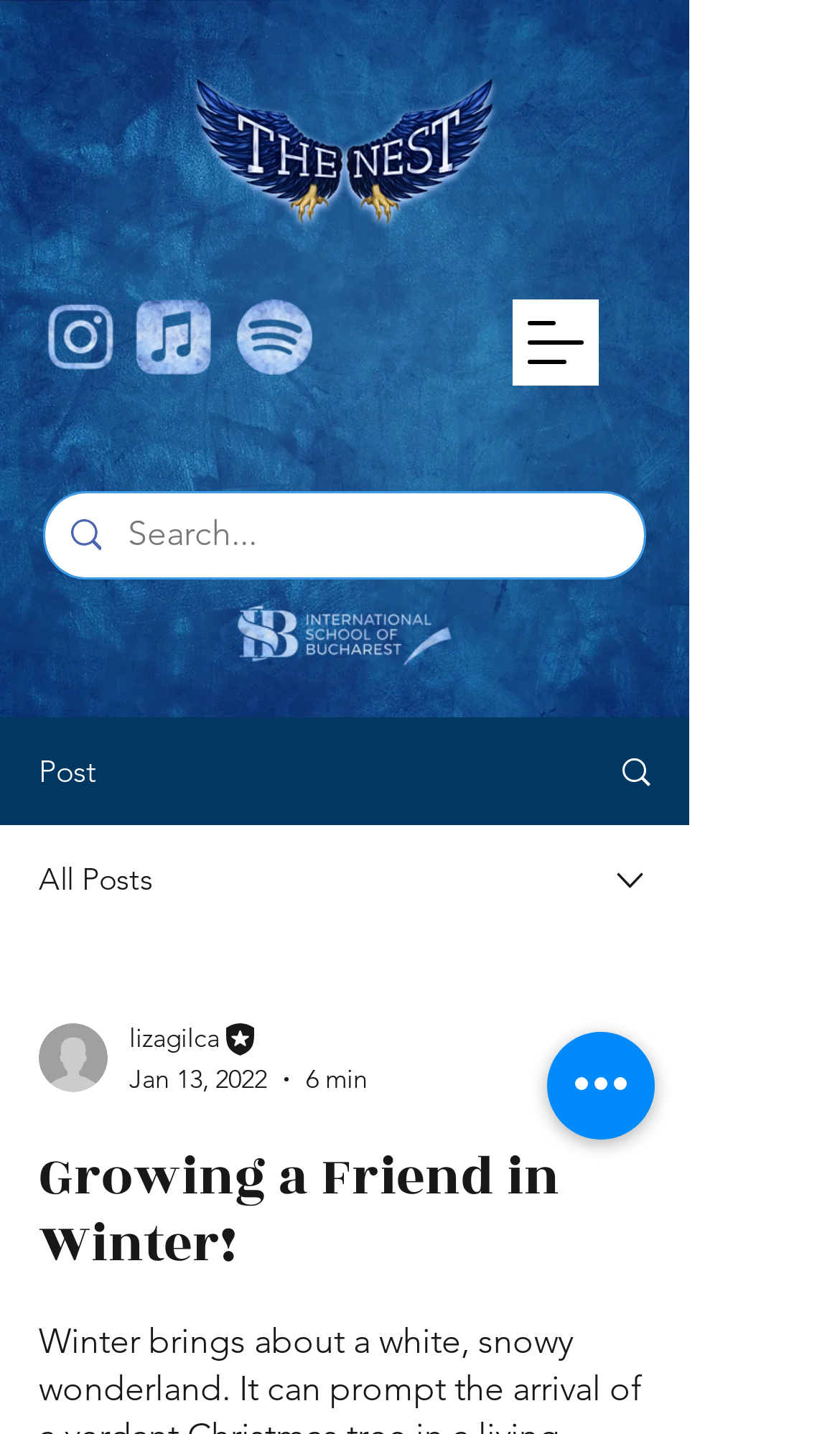How many images are there in the post section?
Look at the image and construct a detailed response to the question.

I looked at the post section and found three images, one for the writer's picture, one for the post image, and one for the 'More actions' button.